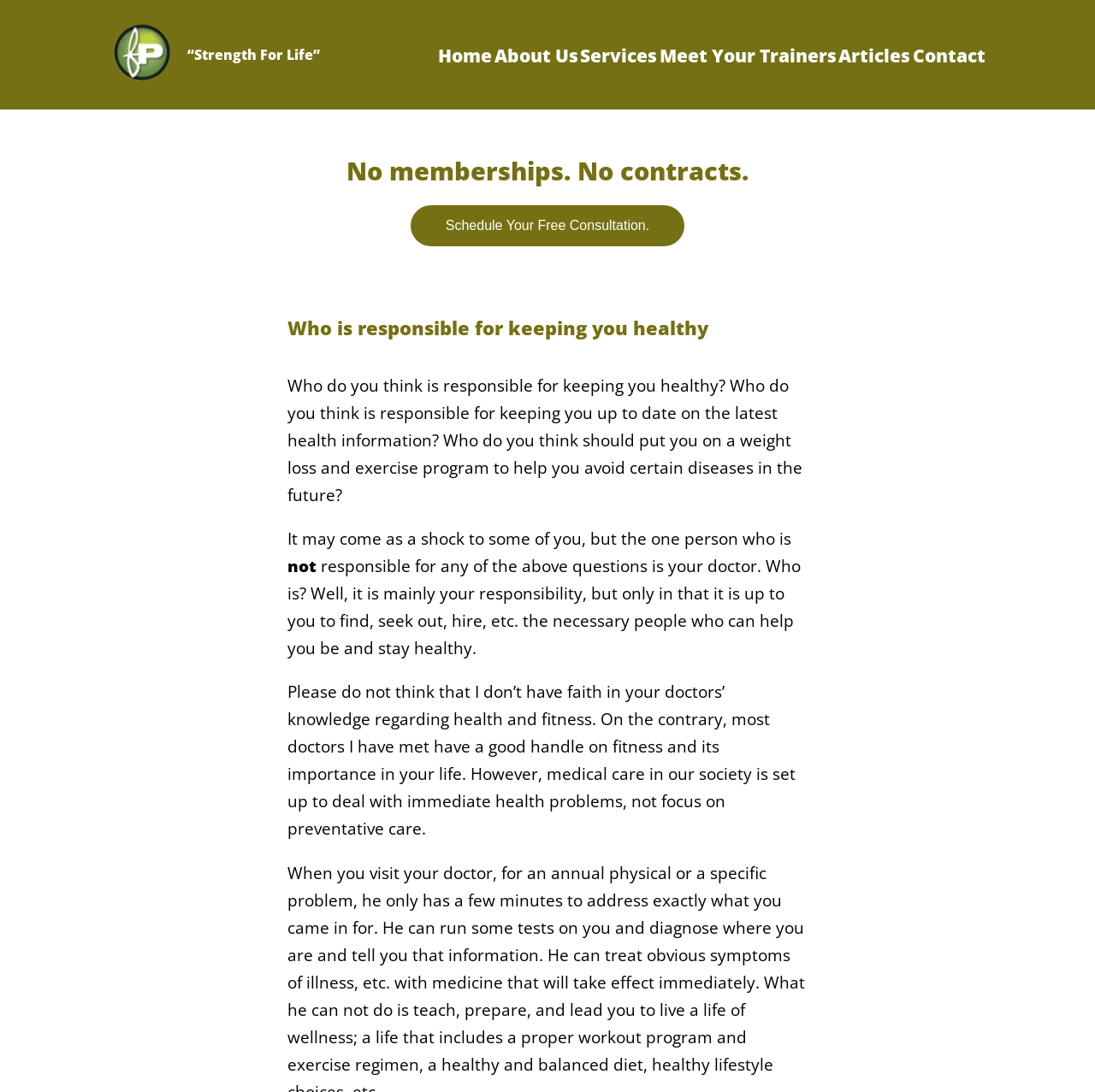Detail the features and information presented on the webpage.

The webpage appears to be a health and fitness-related article or blog post. At the top left corner, there is a Fitness Plus logo, which is an image linked to the website's homepage. Next to the logo, there is a tagline "“Strength For Life”" in a static text element.

The top navigation menu consists of six links: Home, About Us, Services, Meet Your Trainers, Articles, and Contact, which are evenly spaced and aligned horizontally across the top of the page.

Below the navigation menu, there is a prominent heading that reads "No memberships. No contracts." followed by a call-to-action button "Schedule Your Free Consultation." 

The main content of the page is divided into several sections. The first section has a heading "Who is responsible for keeping you healthy" and consists of three paragraphs of static text. The text discusses the responsibility of individuals in maintaining their health and fitness, and how it is not solely the doctor's responsibility. The paragraphs are stacked vertically, with the first paragraph asking rhetorical questions, the second paragraph providing a surprising answer, and the third paragraph elaborating on the importance of individual responsibility in seeking out health and fitness professionals.

The overall layout of the page is clean, with a clear hierarchy of headings and text elements. The use of whitespace and font sizes helps to create a clear visual flow, making it easy to follow the content.